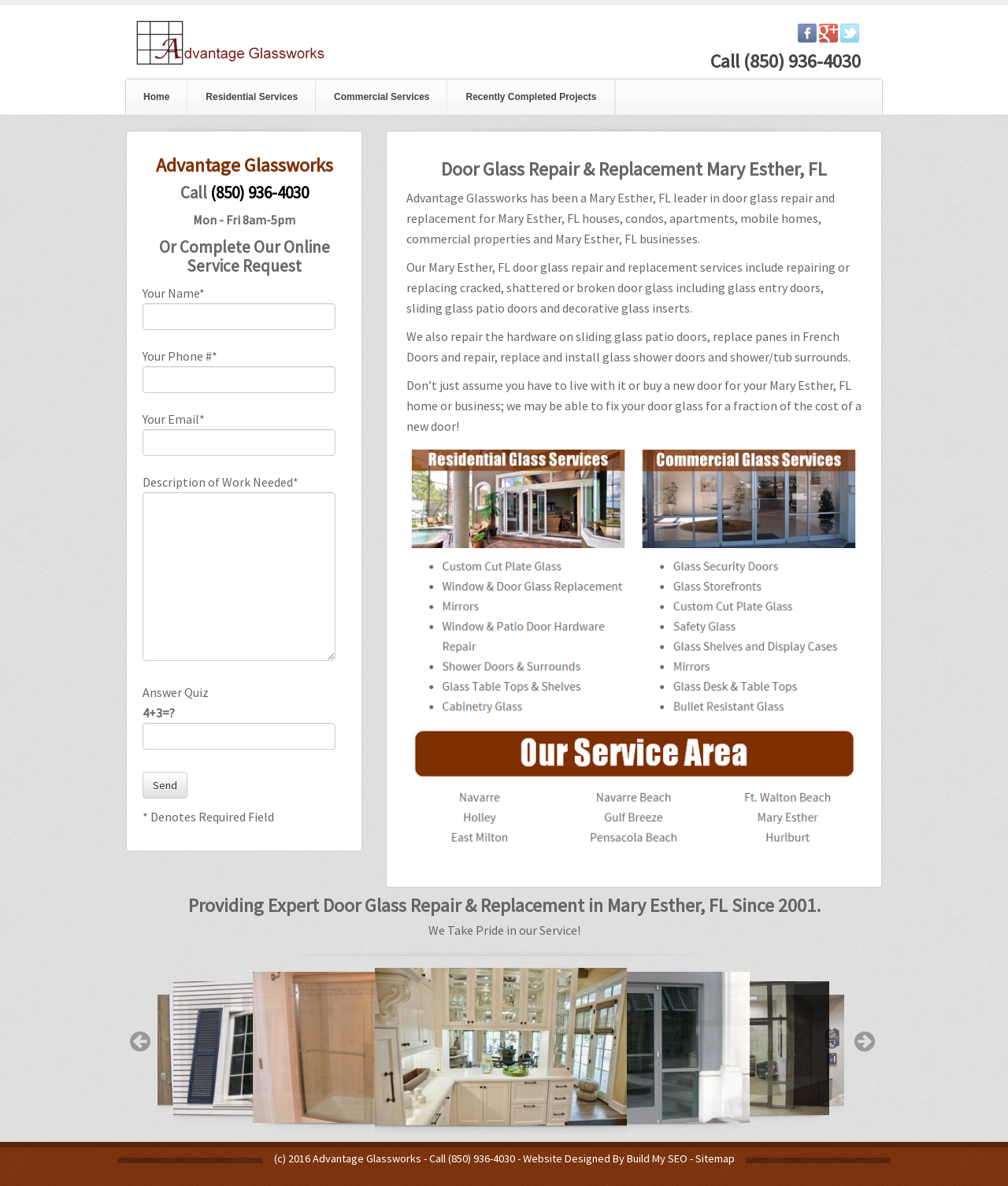Please determine the bounding box coordinates of the element to click in order to execute the following instruction: "Call the phone number". The coordinates should be four float numbers between 0 and 1, specified as [left, top, right, bottom].

[0.738, 0.041, 0.854, 0.062]